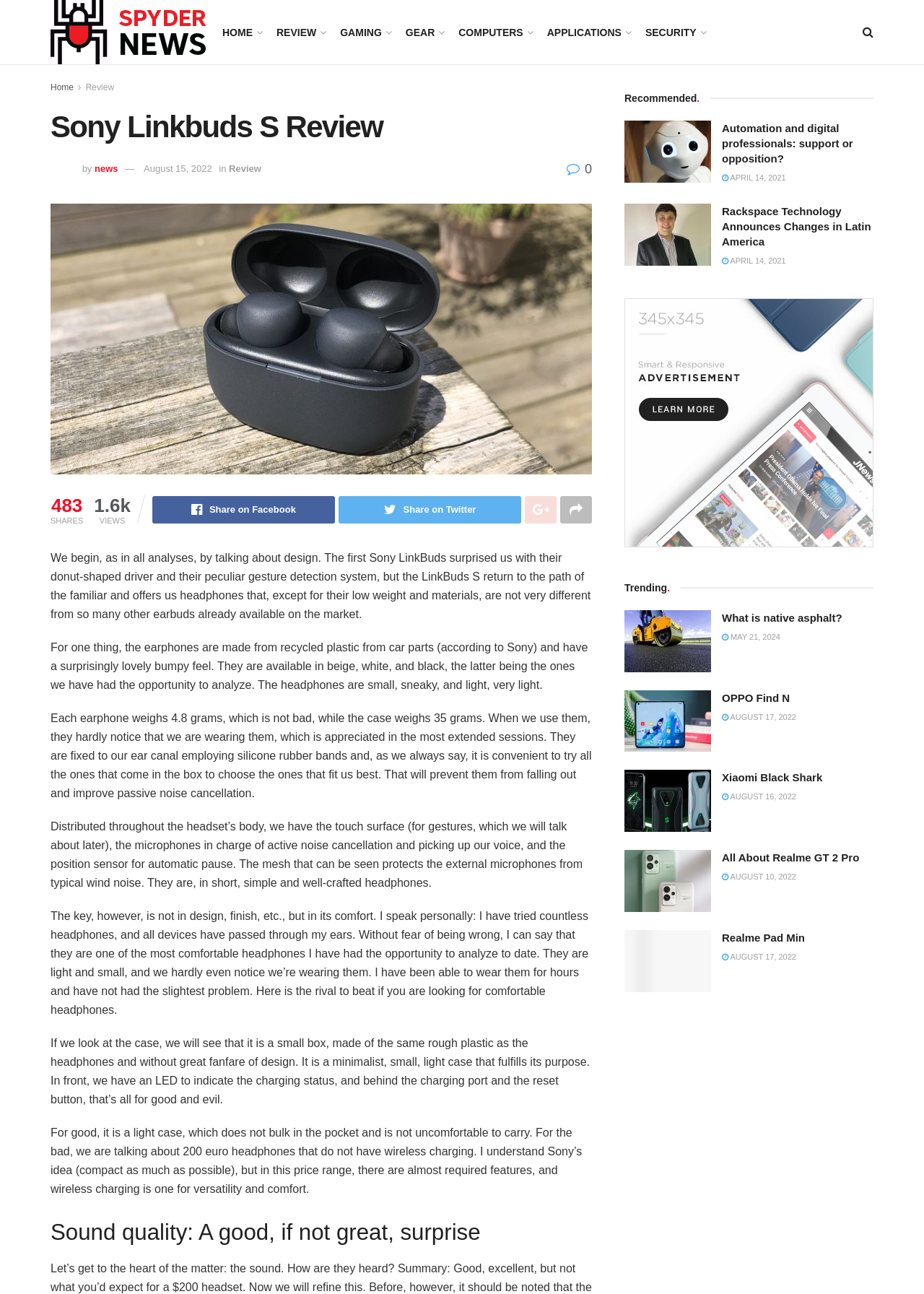Based on the image, give a detailed response to the question: What is the weight of each earphone?

The weight of each earphone is mentioned in the text as 4.8 grams, which is stated in the section describing the design and comfort of the headphones.